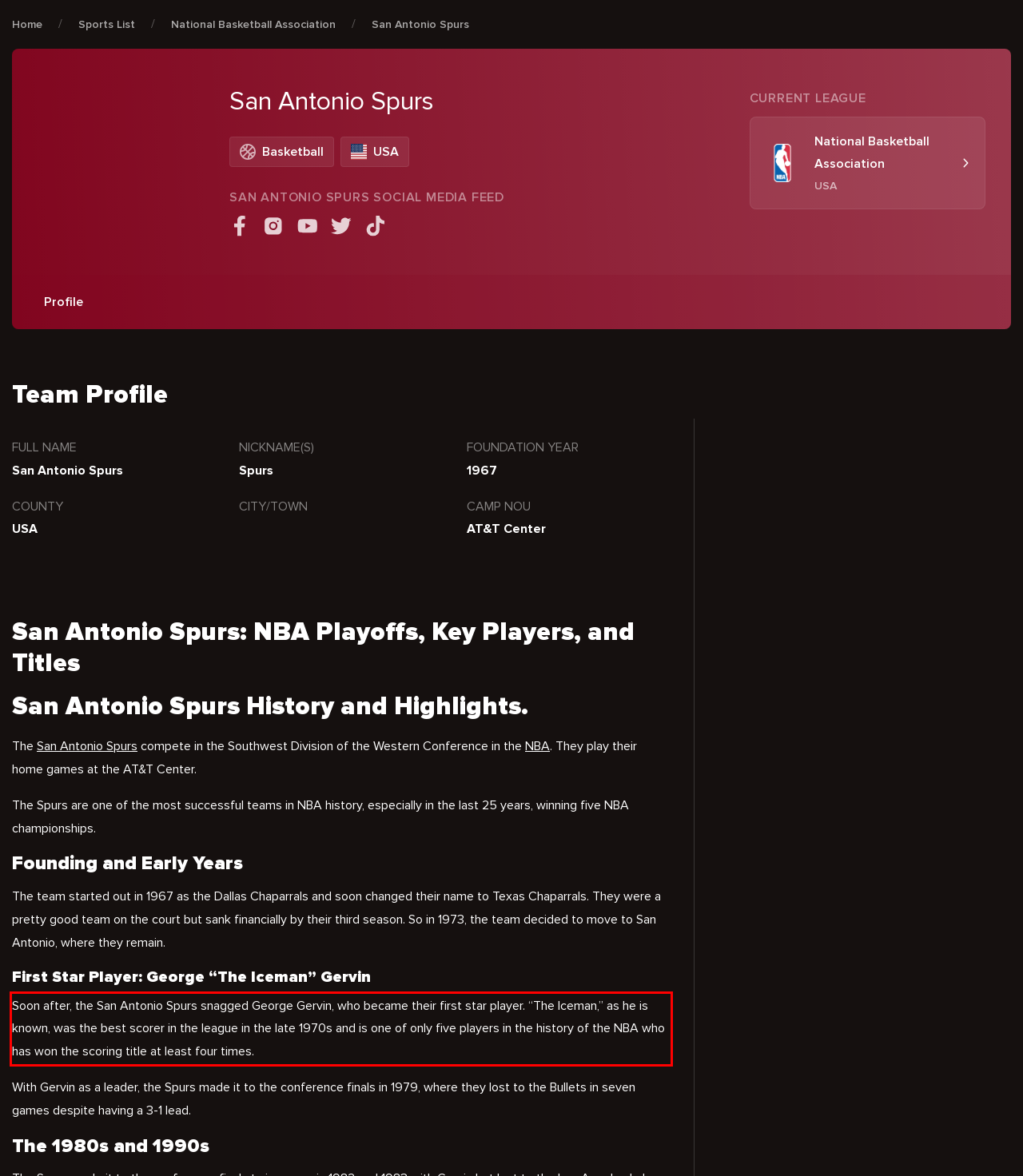Locate the red bounding box in the provided webpage screenshot and use OCR to determine the text content inside it.

Soon after, the San Antonio Spurs snagged George Gervin, who became their first star player. “The Iceman,” as he is known, was the best scorer in the league in the late 1970s and is one of only five players in the history of the NBA who has won the scoring title at least four times.